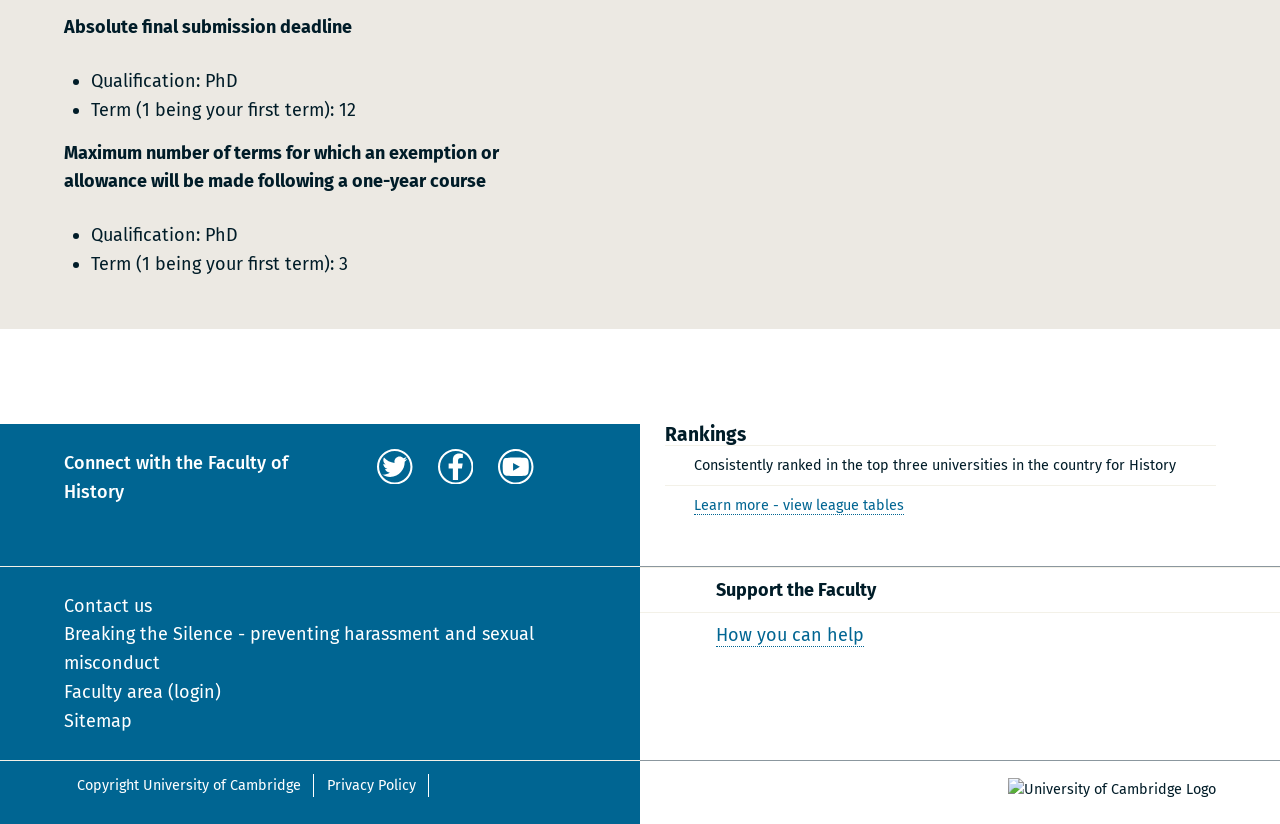Please provide the bounding box coordinates for the UI element as described: "aria-label="Facebook"". The coordinates must be four floats between 0 and 1, represented as [left, top, right, bottom].

[0.342, 0.567, 0.37, 0.594]